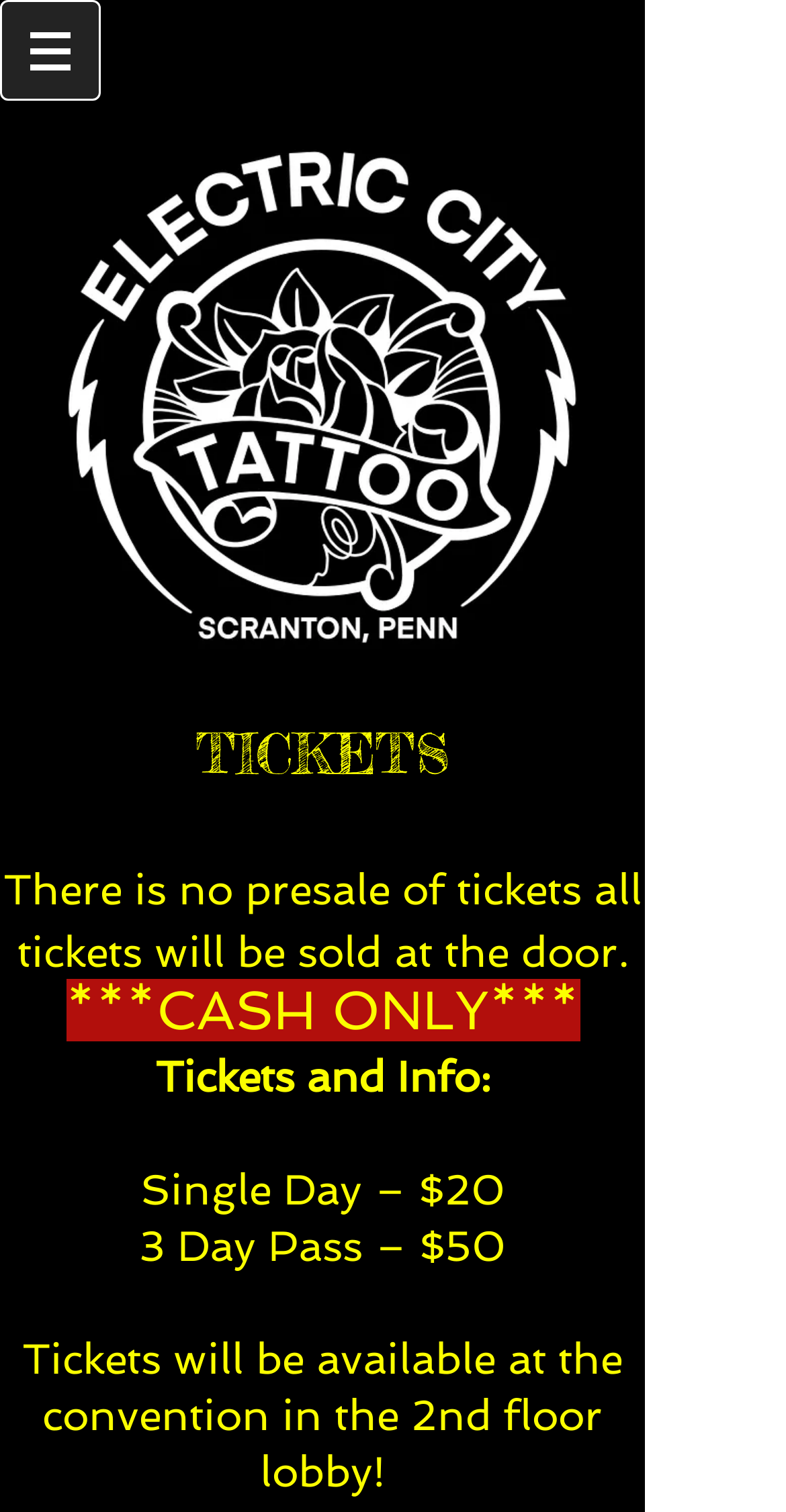Where can tickets be purchased?
Could you please answer the question thoroughly and with as much detail as possible?

According to the StaticText element 'Tickets will be available at the convention in the 2nd floor lobby!', tickets can be purchased at the convention in the 2nd floor lobby.